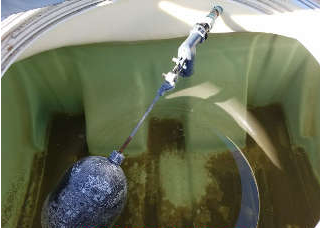Detail the scene shown in the image extensively.

The image depicts a water tank showcasing a cleaning or maintenance process. The tank, which appears to have a green interior, contains murky water, indicative of sediment or debris accumulation. A device is visible in the tank, featuring a large, spherical component, likely a float, attached to a pipe that connects to a valve or nozzle situated above. This setup suggests the tank is equipped for regular water level management or purification activities. Proper maintenance is crucial for water storage systems, ensuring safe and clean water is accessible for use. This aligns with the expertise offered in construction and cleaning services by HOMES360, particularly concerning water storage tanks and cisterns.